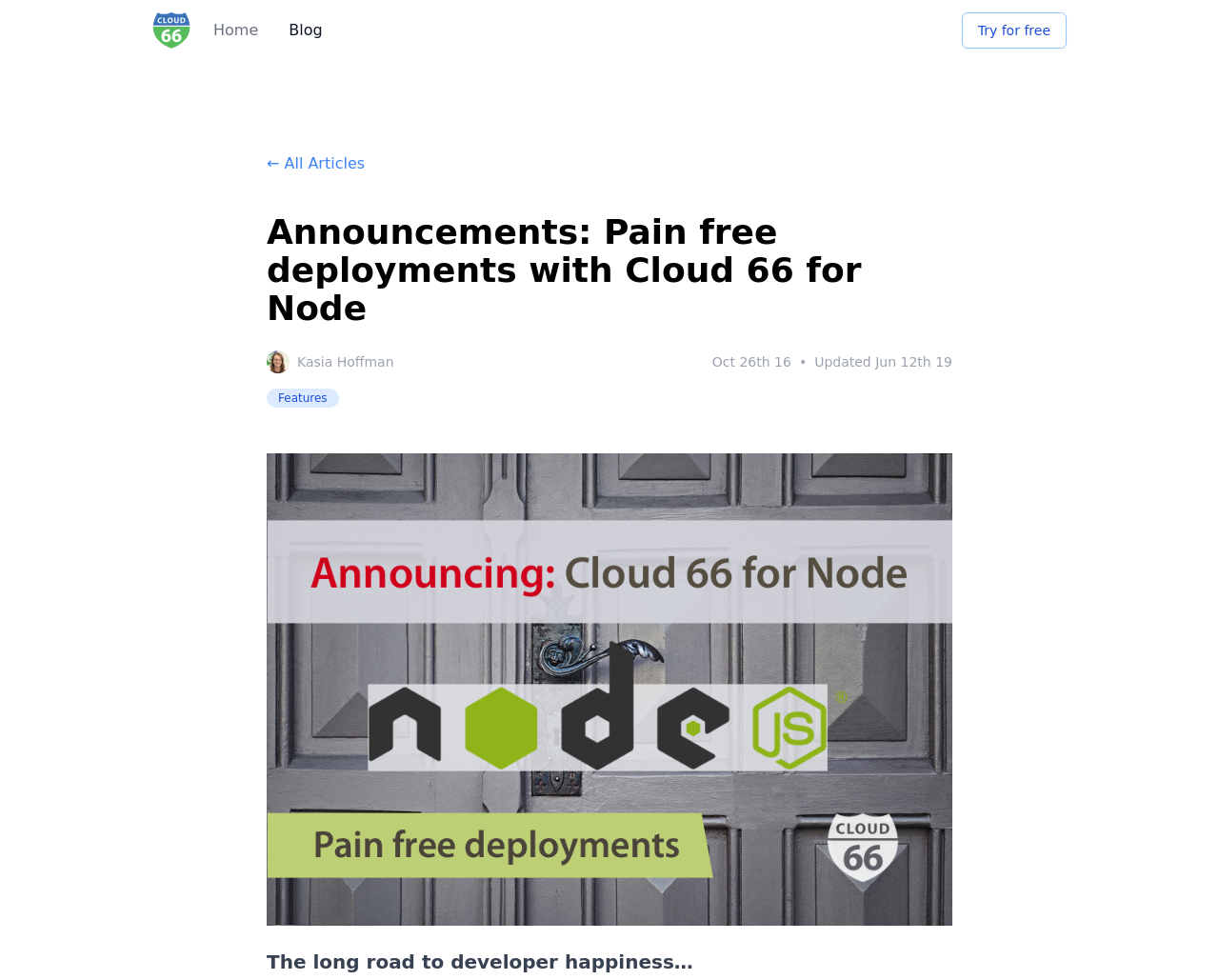Specify the bounding box coordinates (top-left x, top-left y, bottom-right x, bottom-right y) of the UI element in the screenshot that matches this description: Try for free

[0.802, 0.021, 0.862, 0.041]